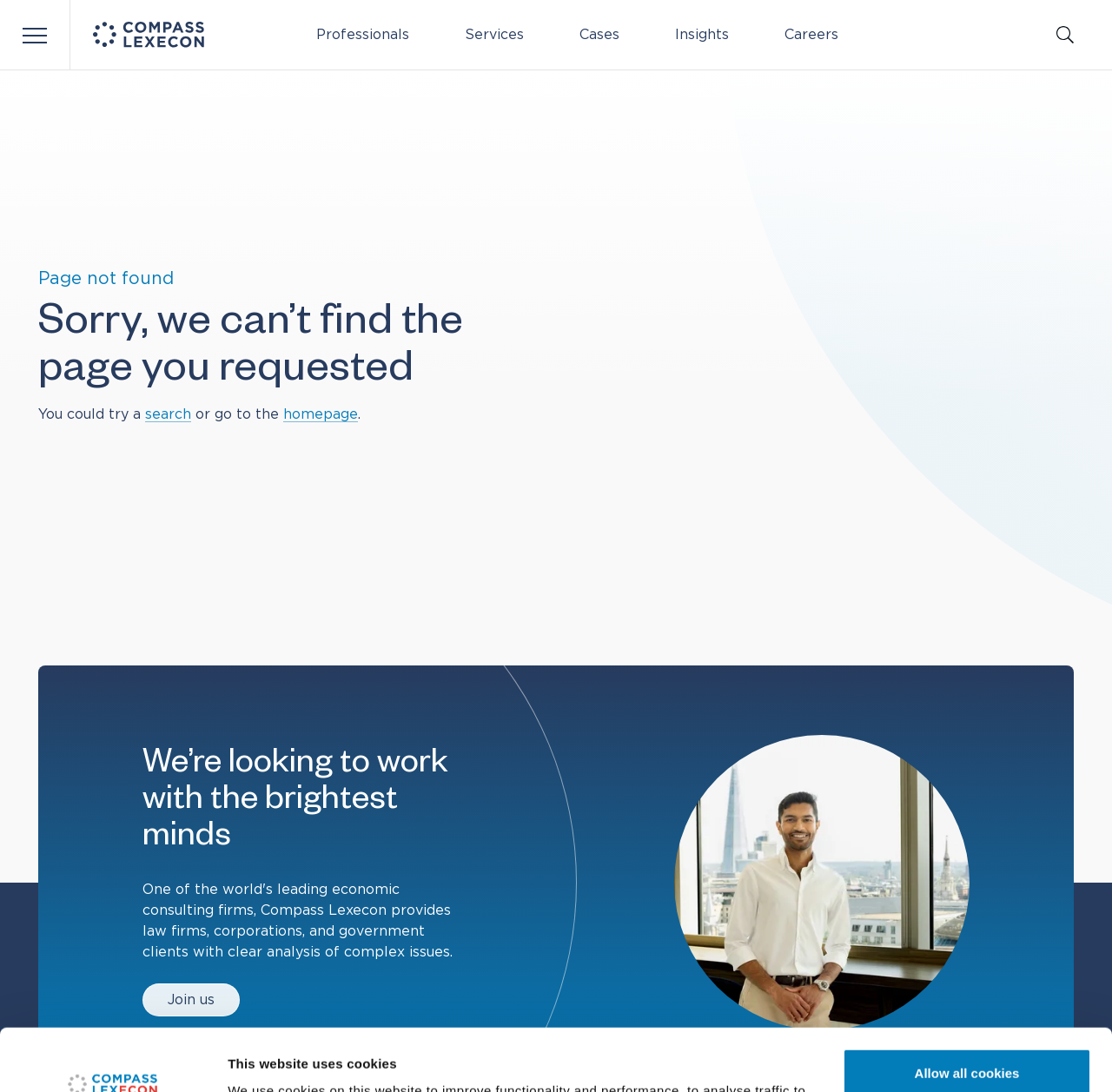What is the search functionality located at?
Please answer the question as detailed as possible.

The search functionality is located at the top right corner of the webpage, and it is represented by a button with a search icon and the text 'Search website'.